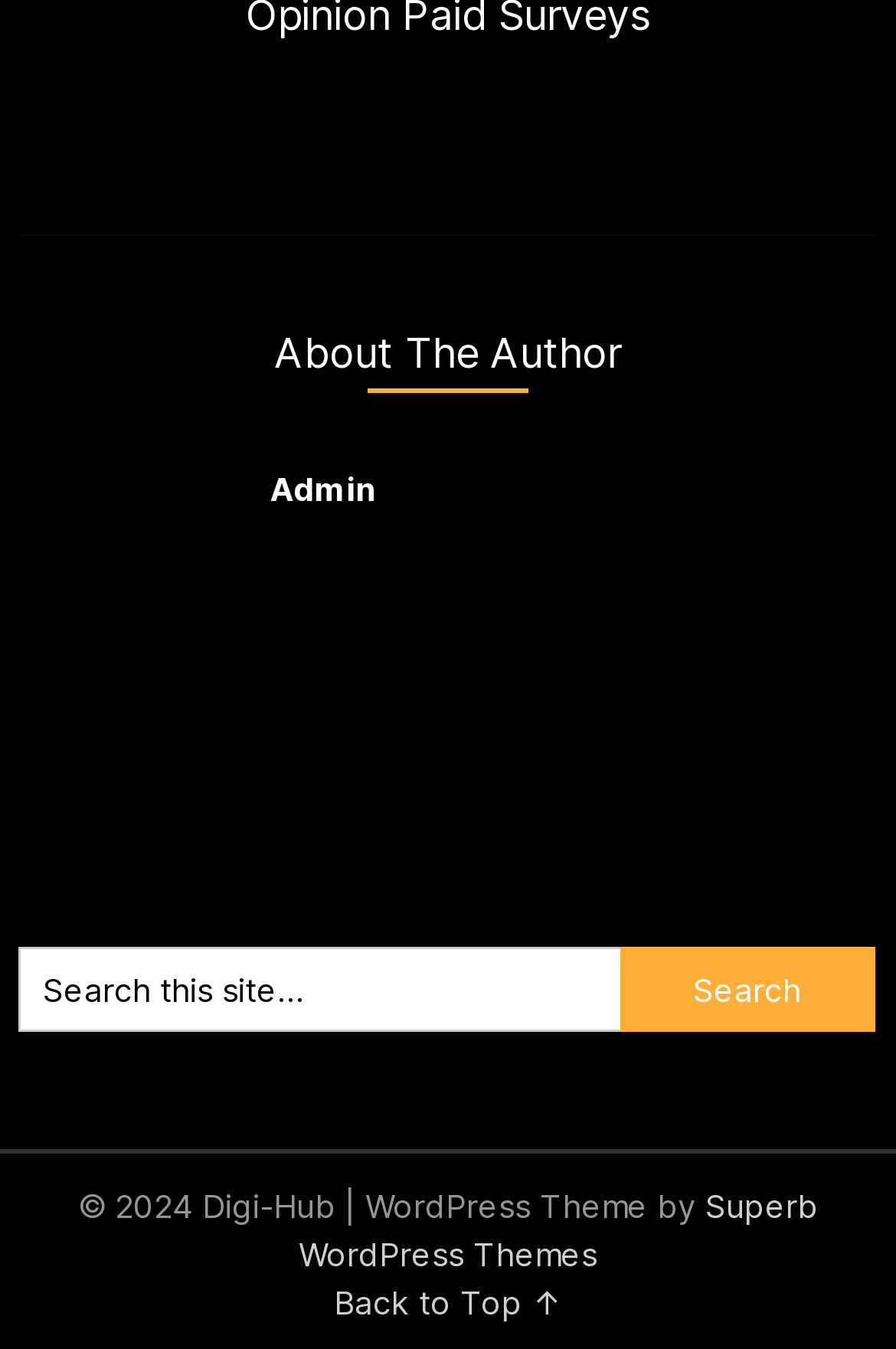Respond to the following question using a concise word or phrase: 
What is the function of the 'Back to Top ↑' link?

Go back to top